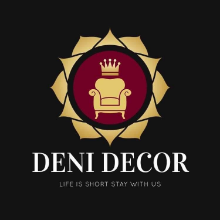Using the information shown in the image, answer the question with as much detail as possible: What is the tagline of Deni Decor?

The tagline of Deni Decor is 'LIFE IS SHORT STAY WITH US', which is prominently displayed below the logo in bold, modern typography, inviting customers to enhance their living spaces with their products.